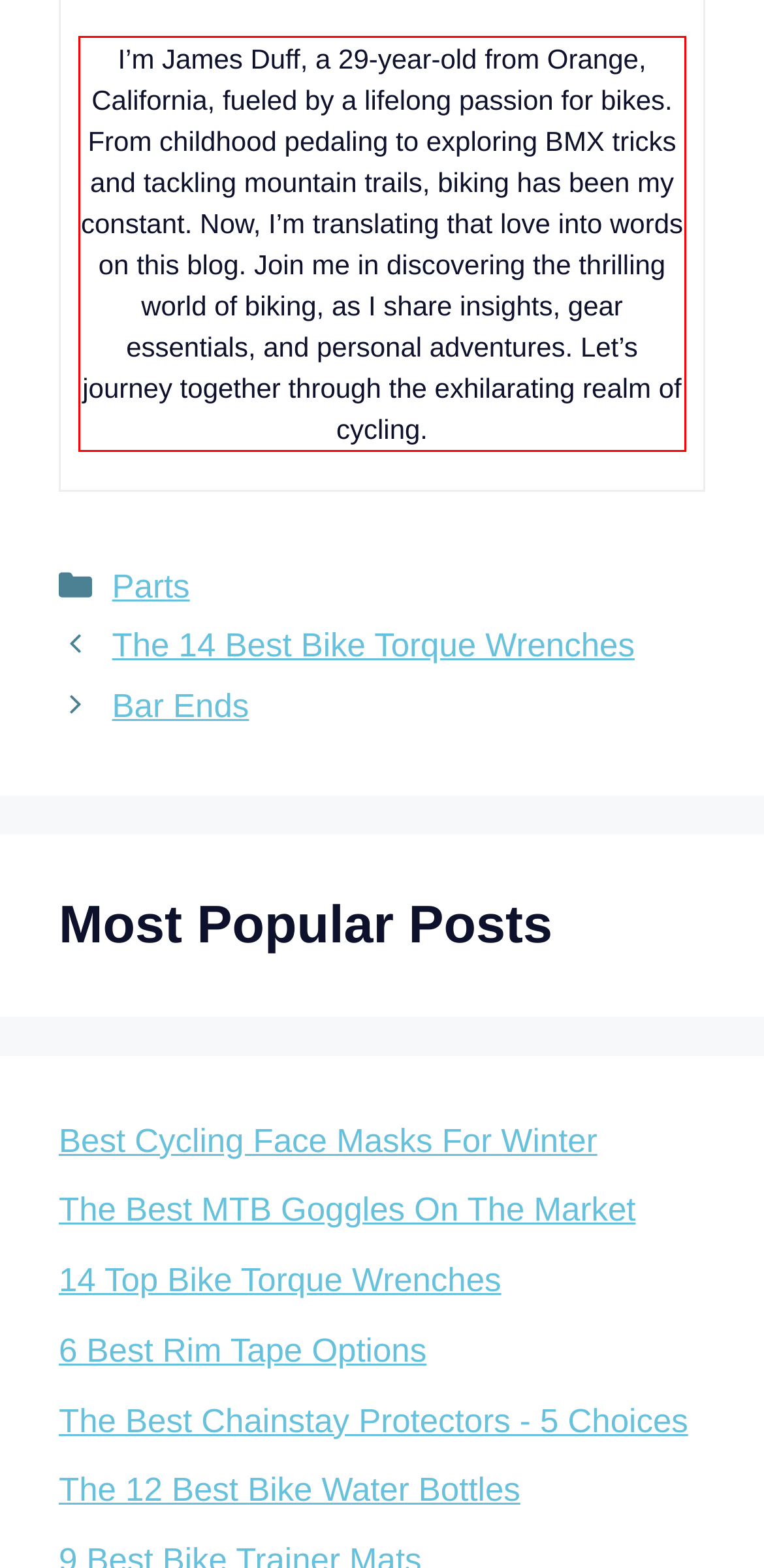Using the provided screenshot of a webpage, recognize and generate the text found within the red rectangle bounding box.

I’m James Duff, a 29-year-old from Orange, California, fueled by a lifelong passion for bikes. From childhood pedaling to exploring BMX tricks and tackling mountain trails, biking has been my constant. Now, I’m translating that love into words on this blog. Join me in discovering the thrilling world of biking, as I share insights, gear essentials, and personal adventures. Let’s journey together through the exhilarating realm of cycling.